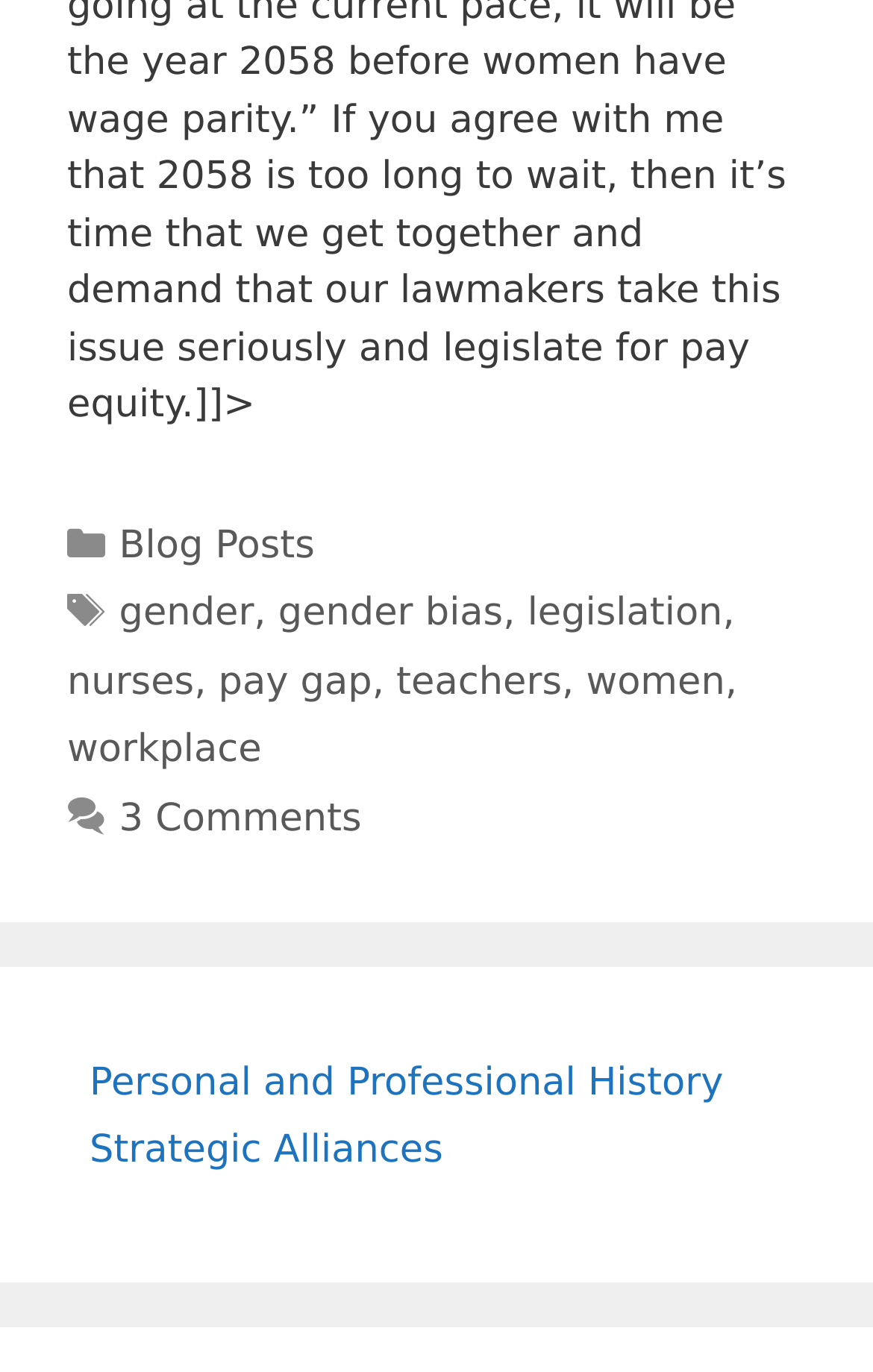Answer the question with a brief word or phrase:
What is the profession mentioned in the footer?

nurses, teachers